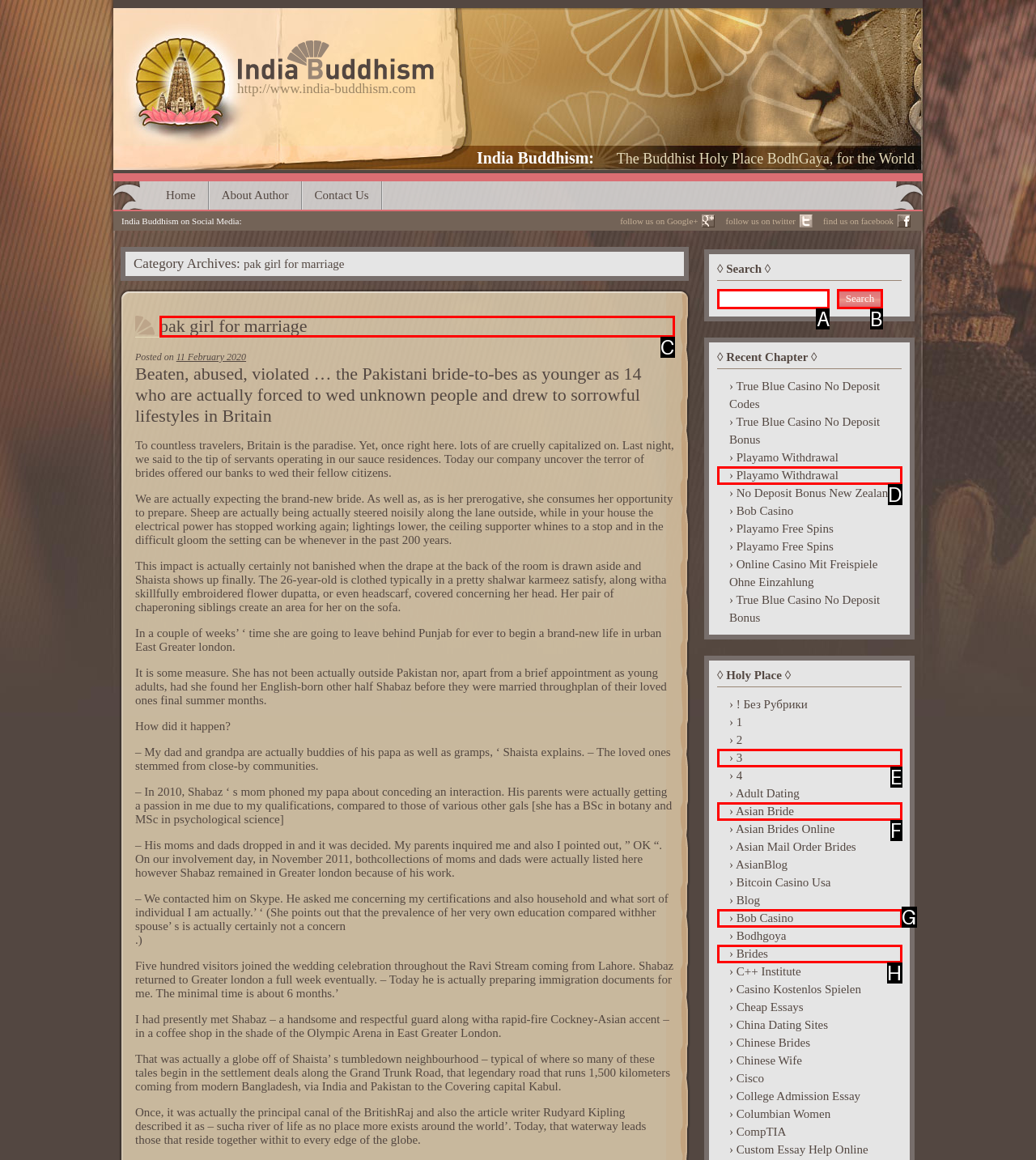Choose the option that best matches the element: brides
Respond with the letter of the correct option.

H